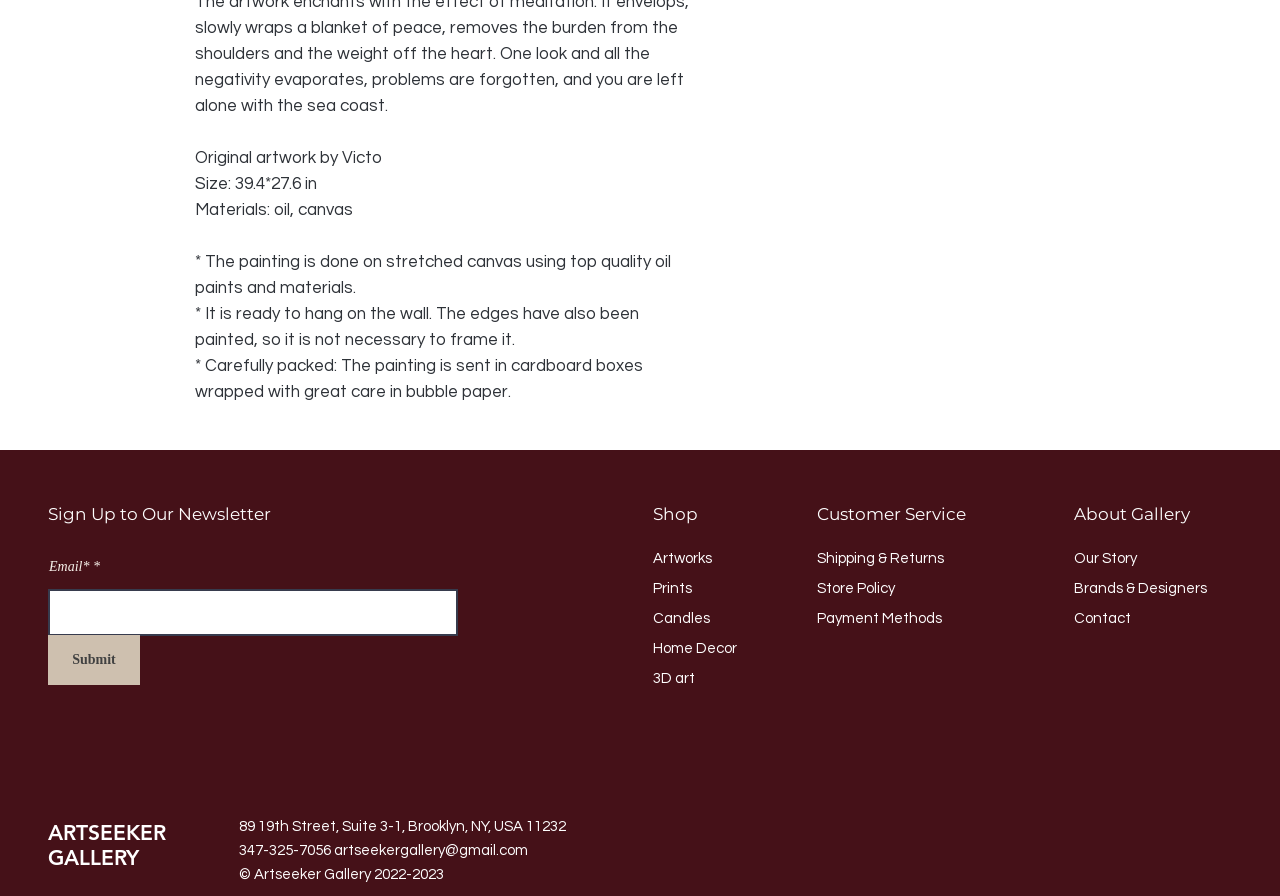Show the bounding box coordinates of the region that should be clicked to follow the instruction: "Submit the form."

[0.038, 0.709, 0.109, 0.764]